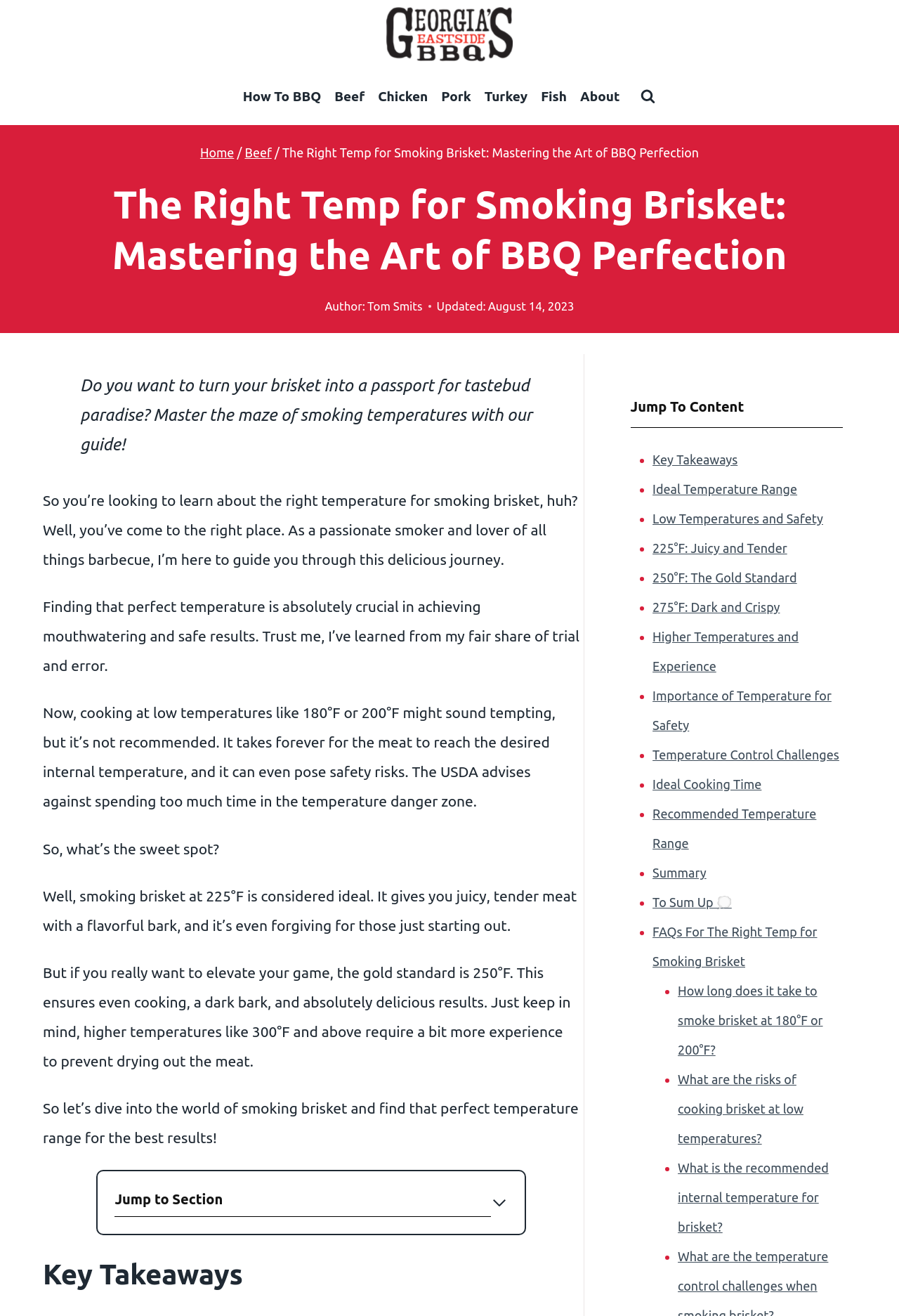Please identify the bounding box coordinates of the element's region that I should click in order to complete the following instruction: "Read the article by Tom Smits". The bounding box coordinates consist of four float numbers between 0 and 1, i.e., [left, top, right, bottom].

[0.409, 0.228, 0.47, 0.238]